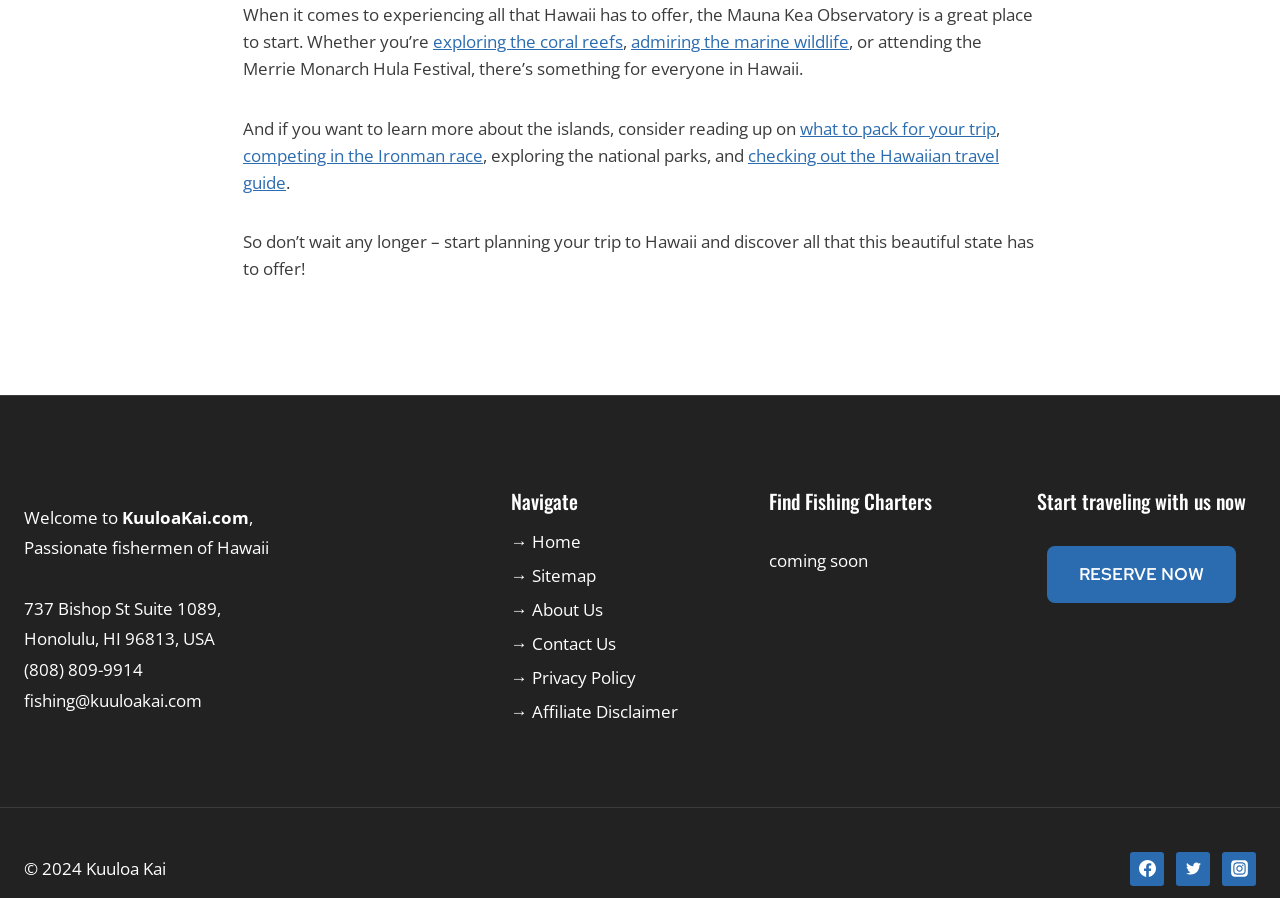Please identify the bounding box coordinates of the clickable area that will allow you to execute the instruction: "Reserve now".

[0.843, 0.626, 0.941, 0.651]